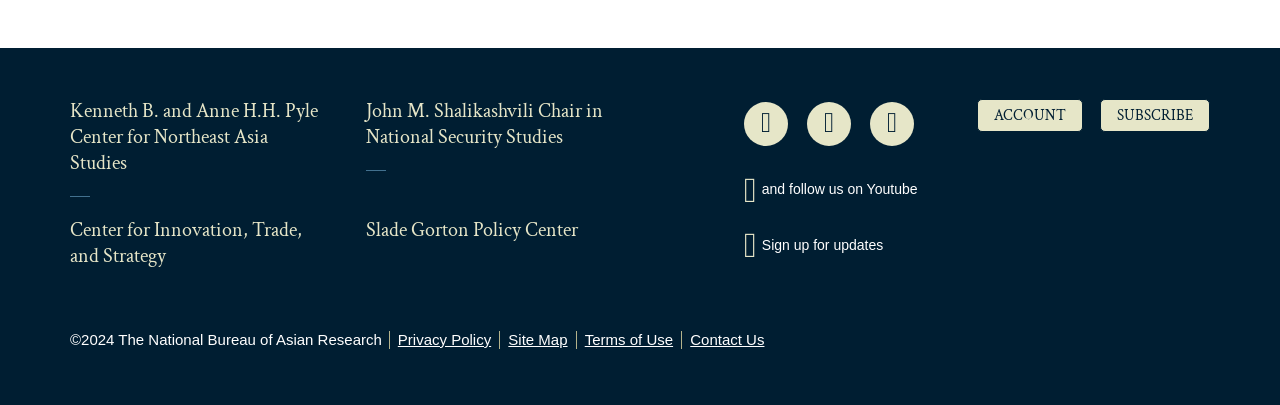Based on the description "Sign up for updates", find the bounding box of the specified UI element.

[0.581, 0.566, 0.726, 0.644]